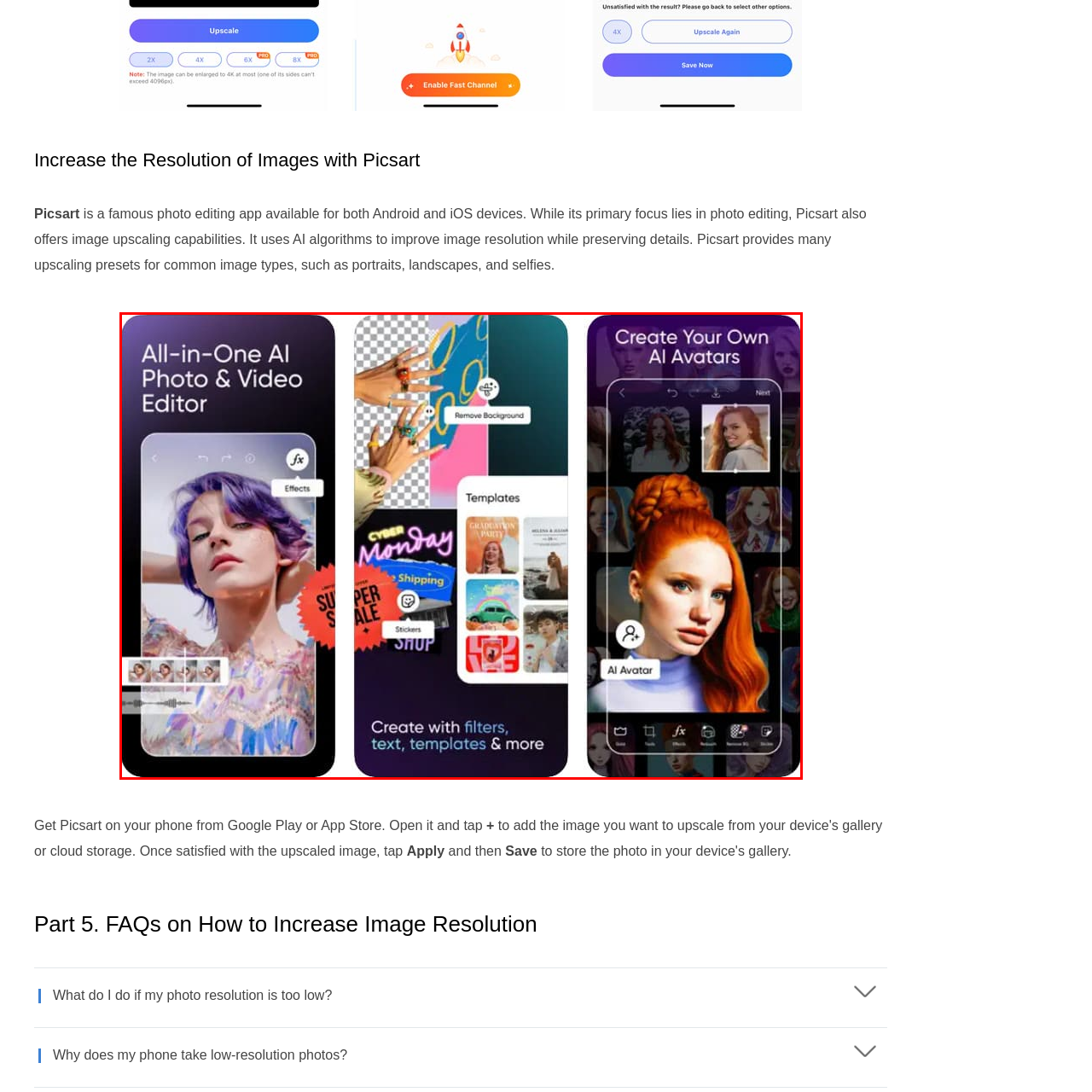Give a detailed account of the visual elements present in the image highlighted by the red border.

The image showcases the user interface of Picsart, an all-in-one AI photo and video editor. The left side features a vibrant photo with a model applying various effects, emphasizing the app's photo editing capabilities. The middle section illustrates convenient tools like "Remove Background" and promotional elements labeled "Cyber Monday" alongside stickers. On the right, users can create personalized AI avatars, highlighting the app's versatility for creative expression. Overall, the image encapsulates the features and user-friendly design of Picsart, aimed at enhancing visual content through innovative tools available on both Android and iOS devices.